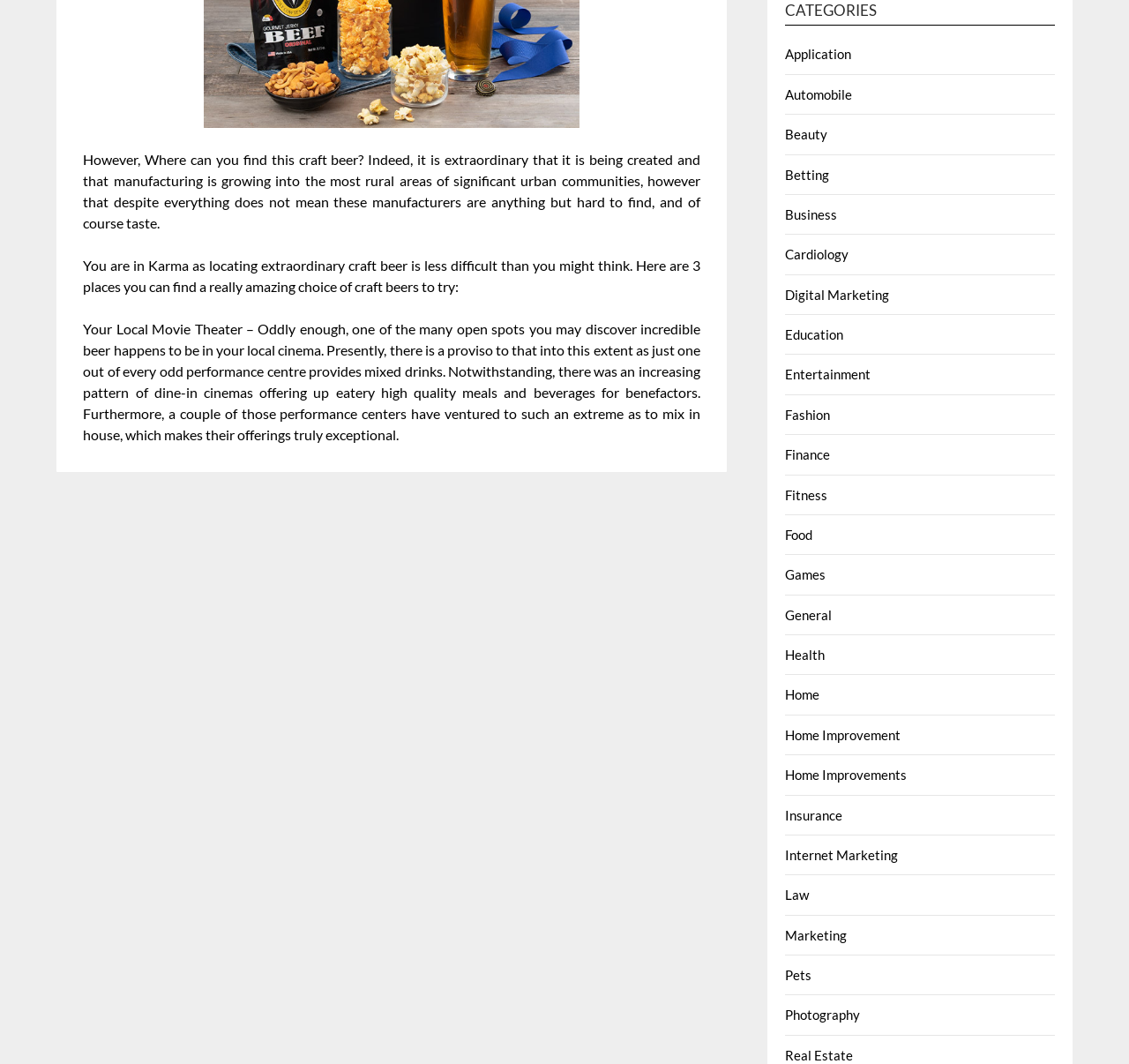Please answer the following question using a single word or phrase: 
What is the topic of the first paragraph?

craft beer